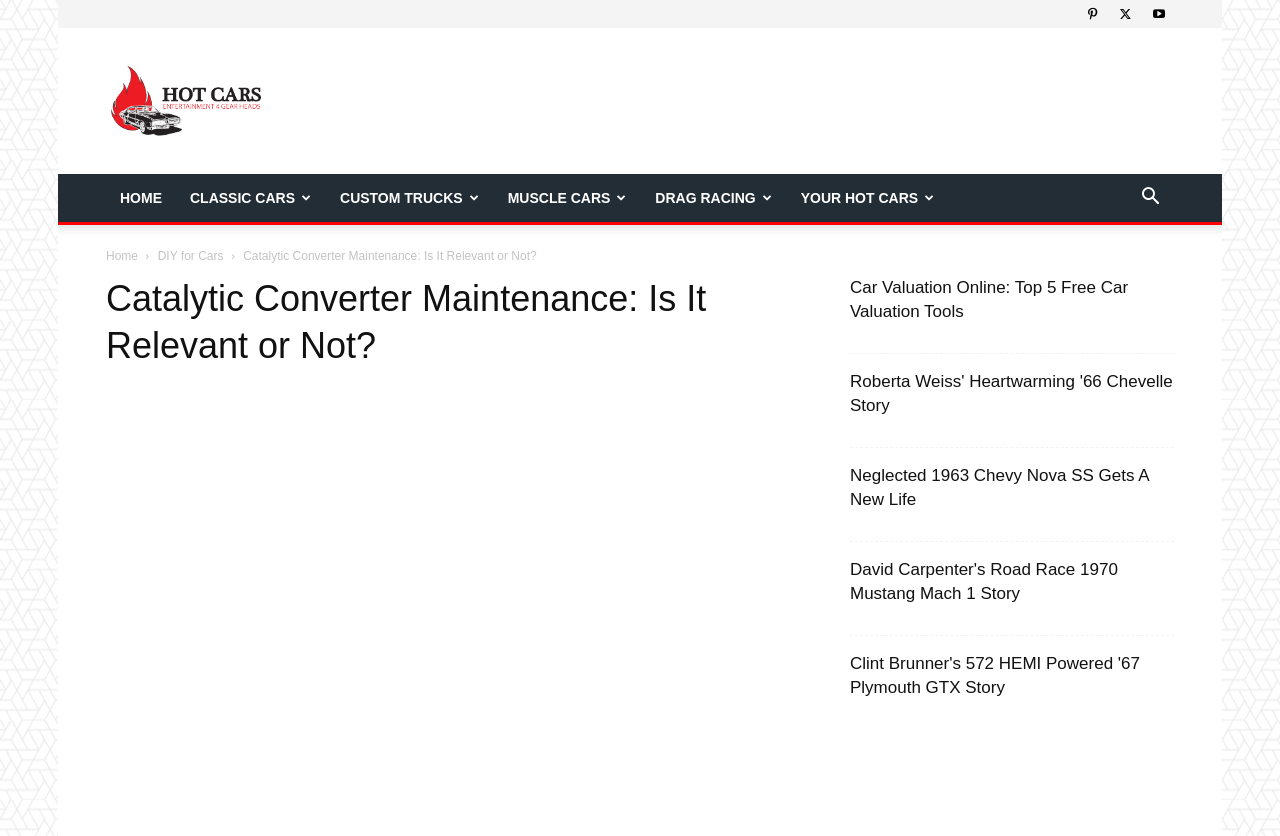Please specify the bounding box coordinates of the clickable section necessary to execute the following command: "Explore DIY for Cars".

[0.123, 0.294, 0.175, 0.311]